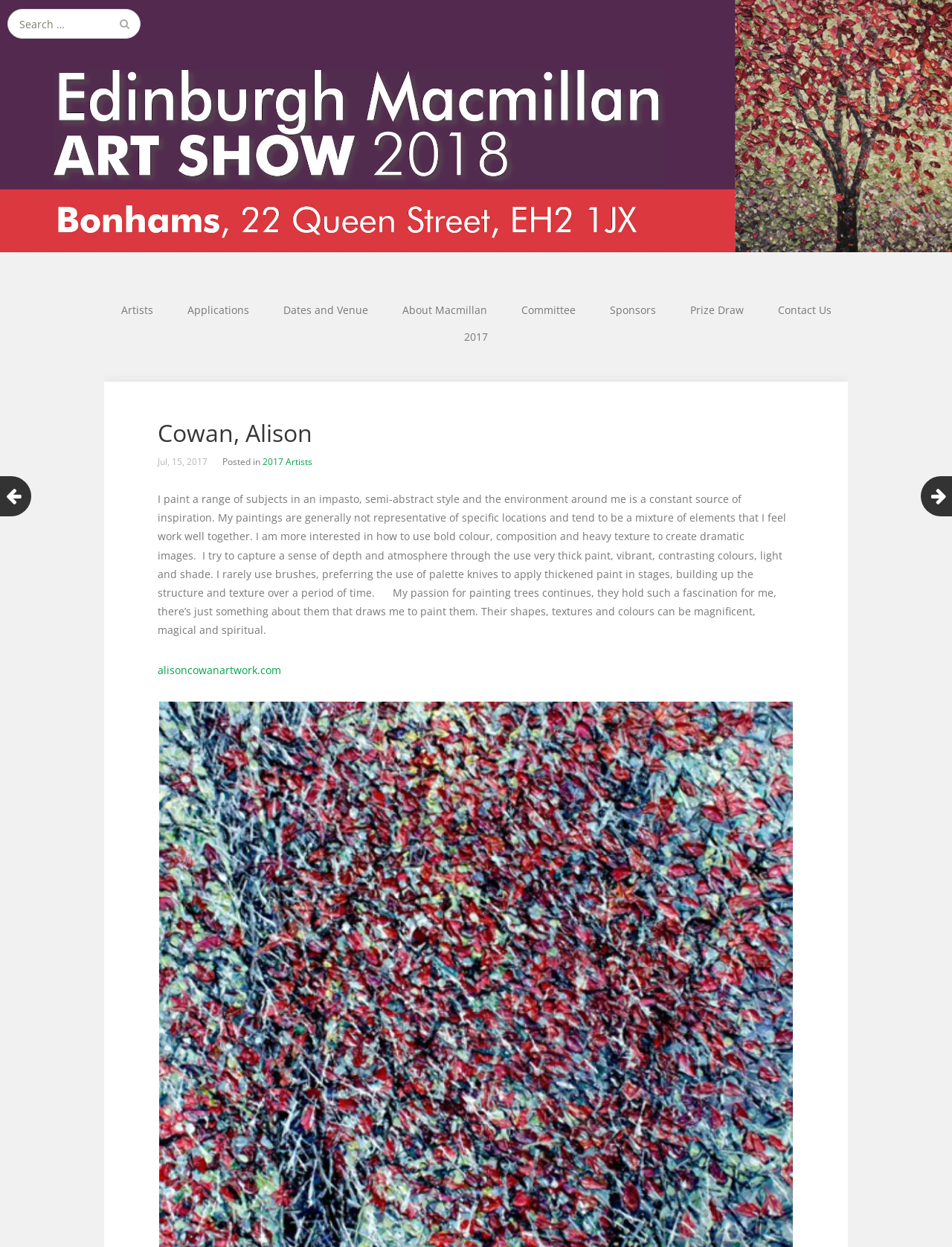Please look at the image and answer the question with a detailed explanation: What is the artist's name?

The artist's name is mentioned in the heading 'Cowan, Alison' which is located at the top of the webpage, indicating that the webpage is about the artist Alison Cowan.